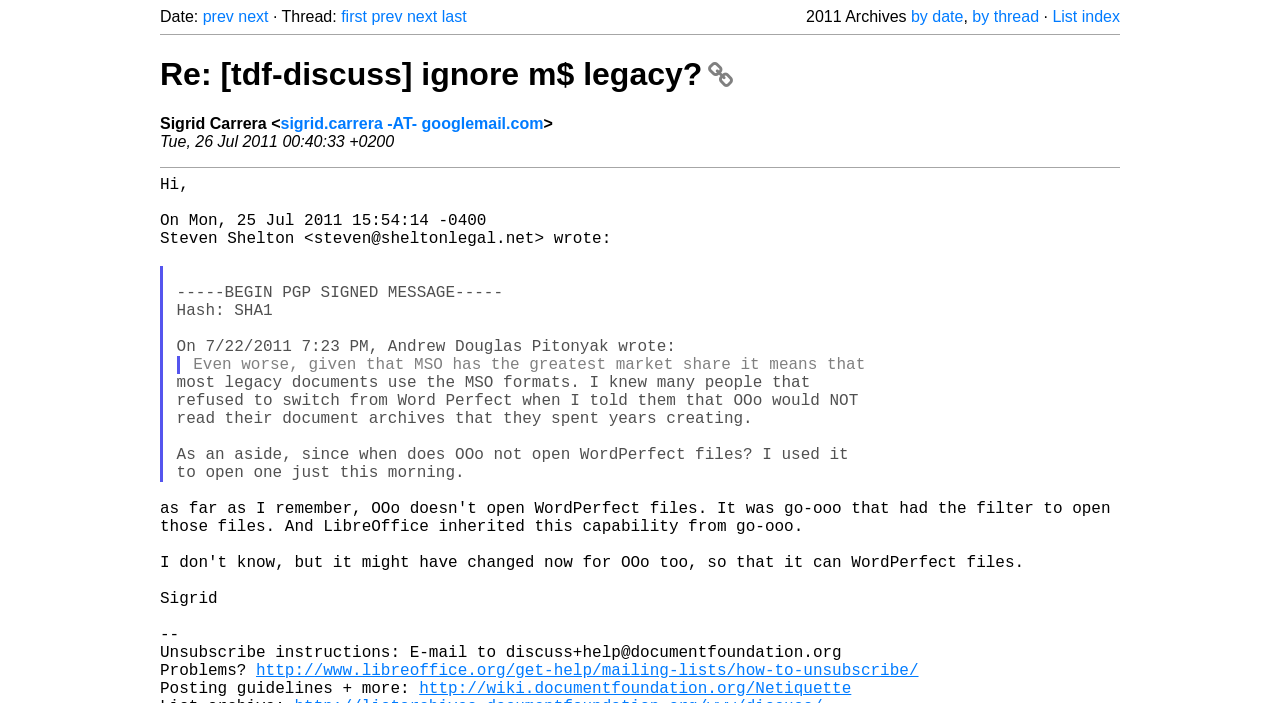Generate a comprehensive description of the webpage content.

This webpage appears to be an archived mailing list thread from The Document Foundation. At the top, there is a navigation section with links to "prev", "next", "first", and "last" pages, as well as a "Thread" label. Below this, there is a "Date" label followed by a series of links to navigate through the archives by date or thread.

The main content of the page is a single email thread, with the subject "Re: [tdf-discuss] ignore m$ legacy?" and a heading that includes the subject and a reply icon. The email is from Sigrid Carrera, and it includes the sender's email address and the date and time it was sent.

The email body is divided into two sections. The first section is a brief message from Sigrid, and the second section is a quoted message from someone else, Andrew Douglas Pitonyak. The quoted message is formatted as a blockquote and includes a signature block with a PGP signature.

At the bottom of the page, there are links to unsubscribe from the mailing list and to view posting guidelines and netiquette rules.